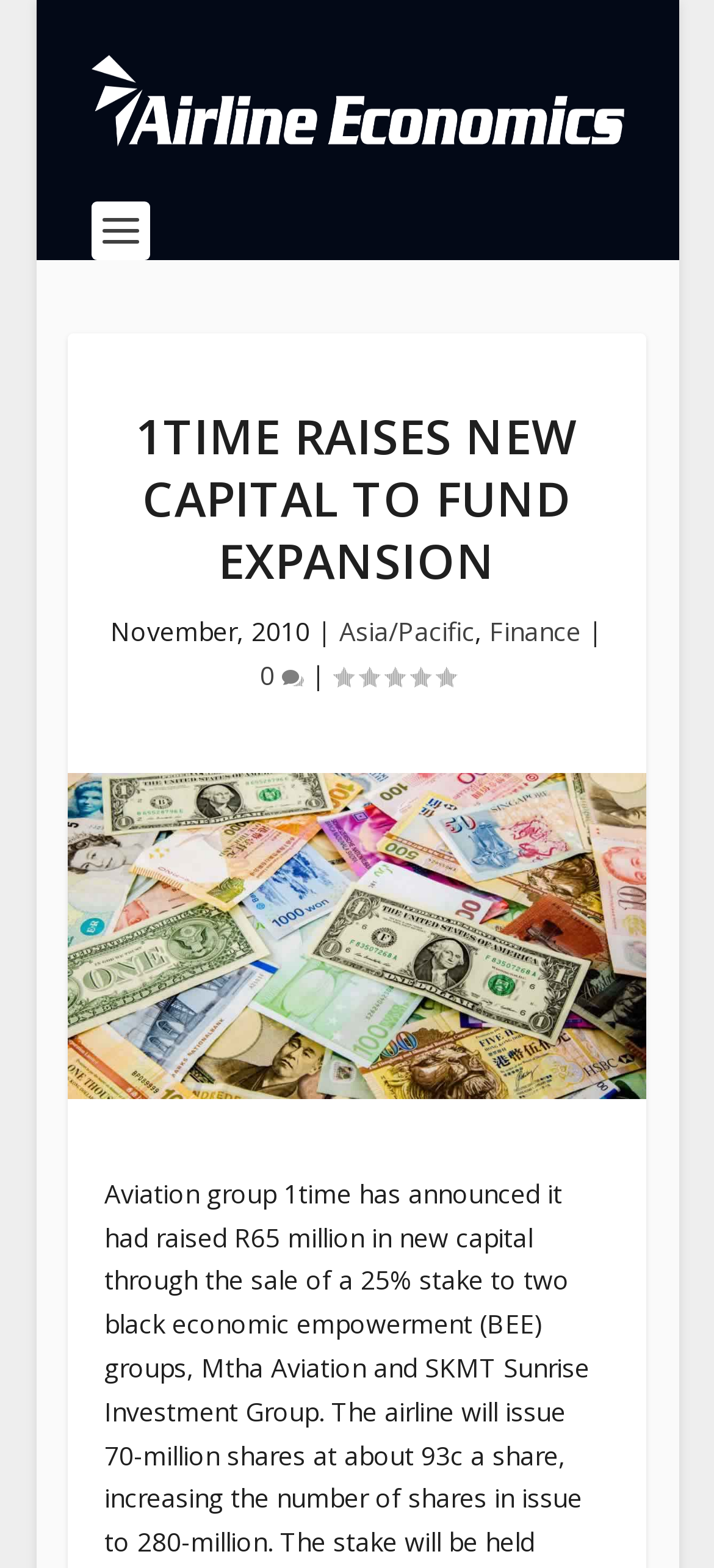Give a full account of the webpage's elements and their arrangement.

The webpage appears to be an article page from an aviation news website. At the top, there is a logo or icon with the text "Aviation News - daily news dedicated to the global aviation industry" which serves as a link. Below this, there is a prominent heading that reads "1TIME RAISES NEW CAPITAL TO FUND EXPANSION". 

To the right of the heading, there is a section with three lines of text. The first line shows the date "November, 2010". The second line has a vertical bar character, and the third line has three links: "Asia/Pacific", "Finance", and a link with a comment count icon and the text "0". 

Below the heading and the section with links, there is a large image that takes up most of the width of the page, with a caption "1TIME RAISES NEW CAPITAL TO FUND EXPANSION".